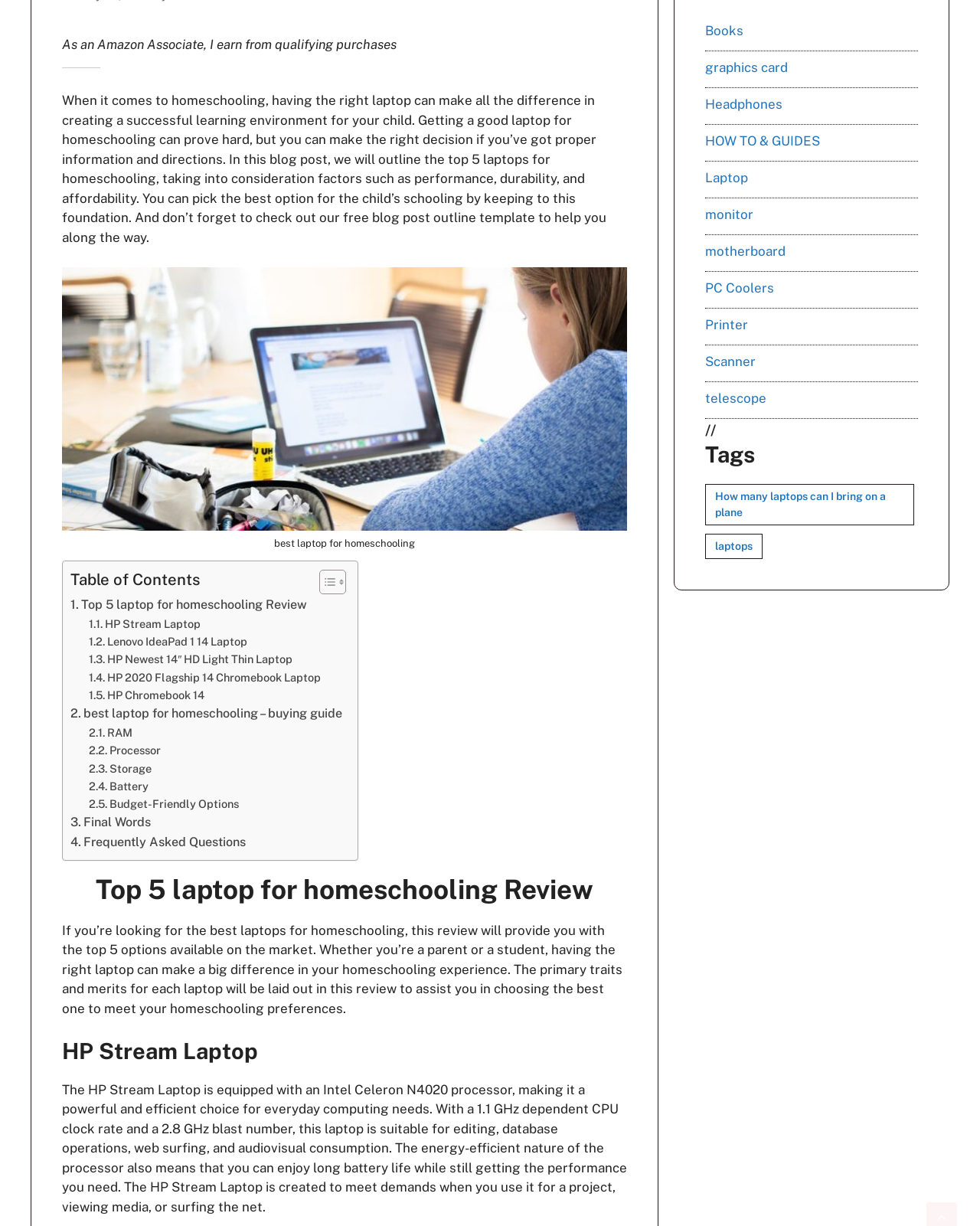Identify the bounding box for the described UI element. Provide the coordinates in (top-left x, top-left y, bottom-right x, bottom-right y) format with values ranging from 0 to 1: Lenovo IdeaPad 1 14 Laptop

[0.091, 0.516, 0.252, 0.531]